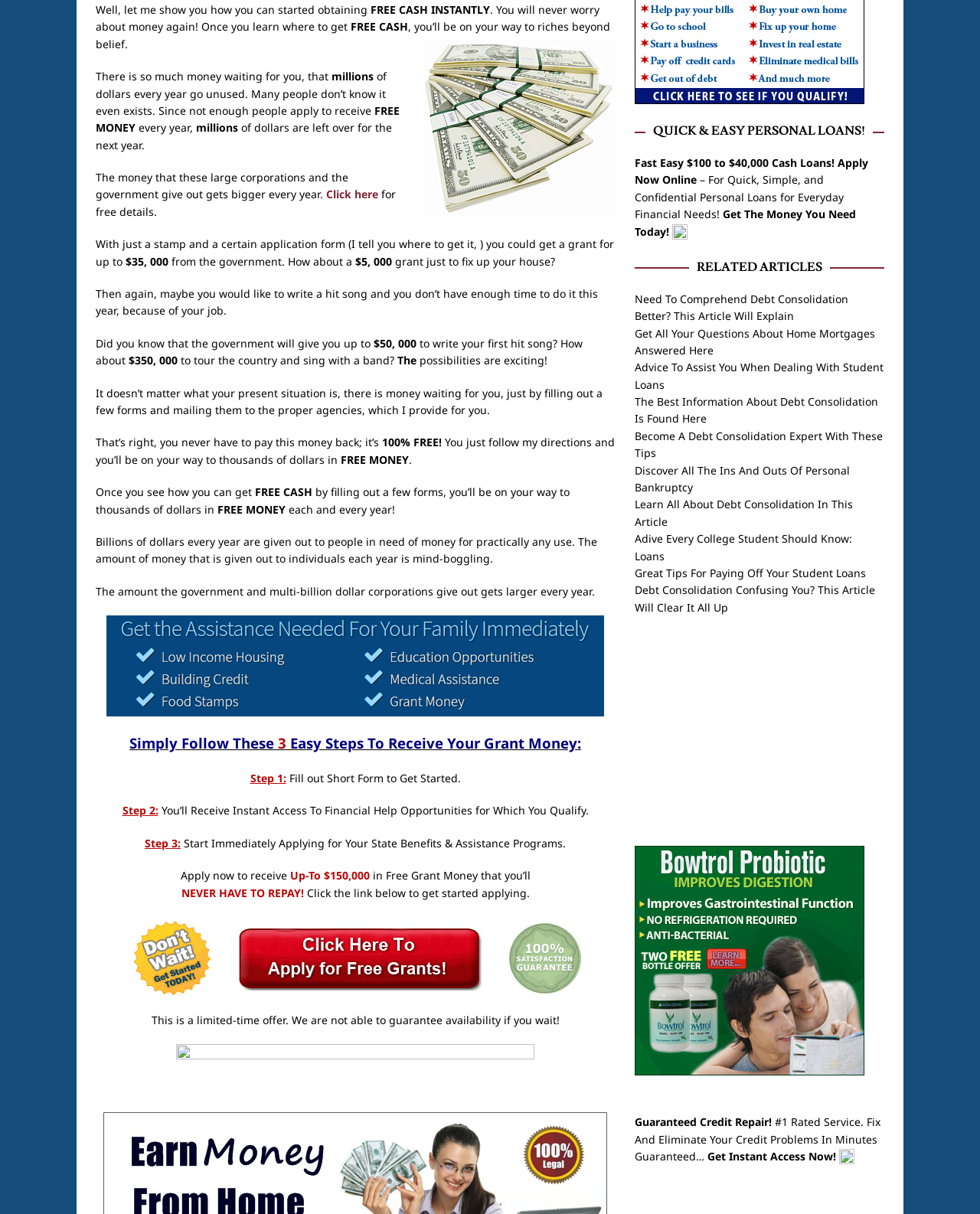Locate the bounding box coordinates of the UI element described by: "Click here". The bounding box coordinates should consist of four float numbers between 0 and 1, i.e., [left, top, right, bottom].

[0.333, 0.154, 0.386, 0.166]